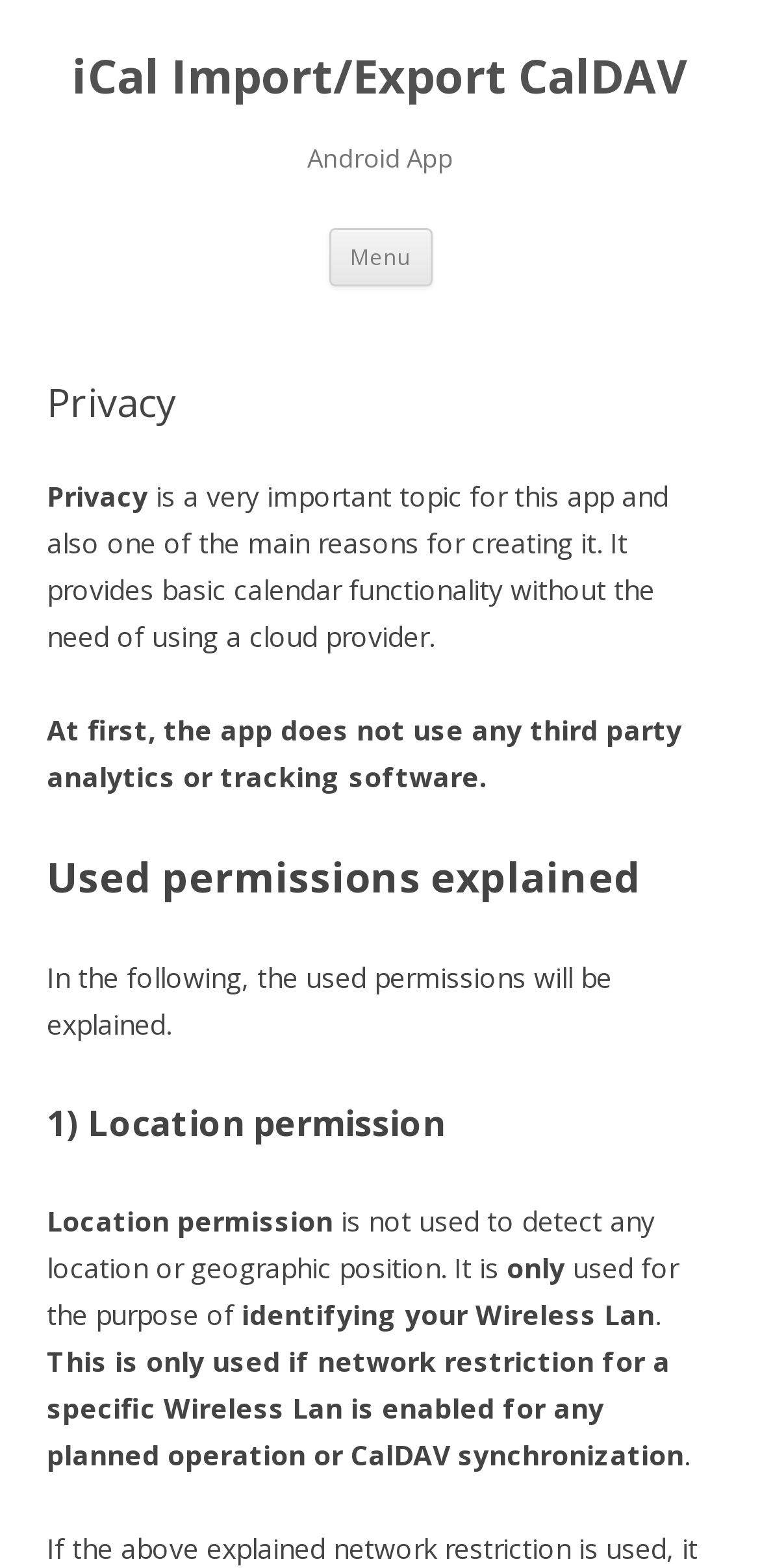Provide a thorough and detailed response to the question by examining the image: 
What is required for a specific Wireless Lan network restriction?

The webpage states that the location permission is used for the purpose of identifying your Wireless Lan, which is only required if network restriction for a specific Wireless Lan is enabled for any planned operation or CalDAV synchronization.